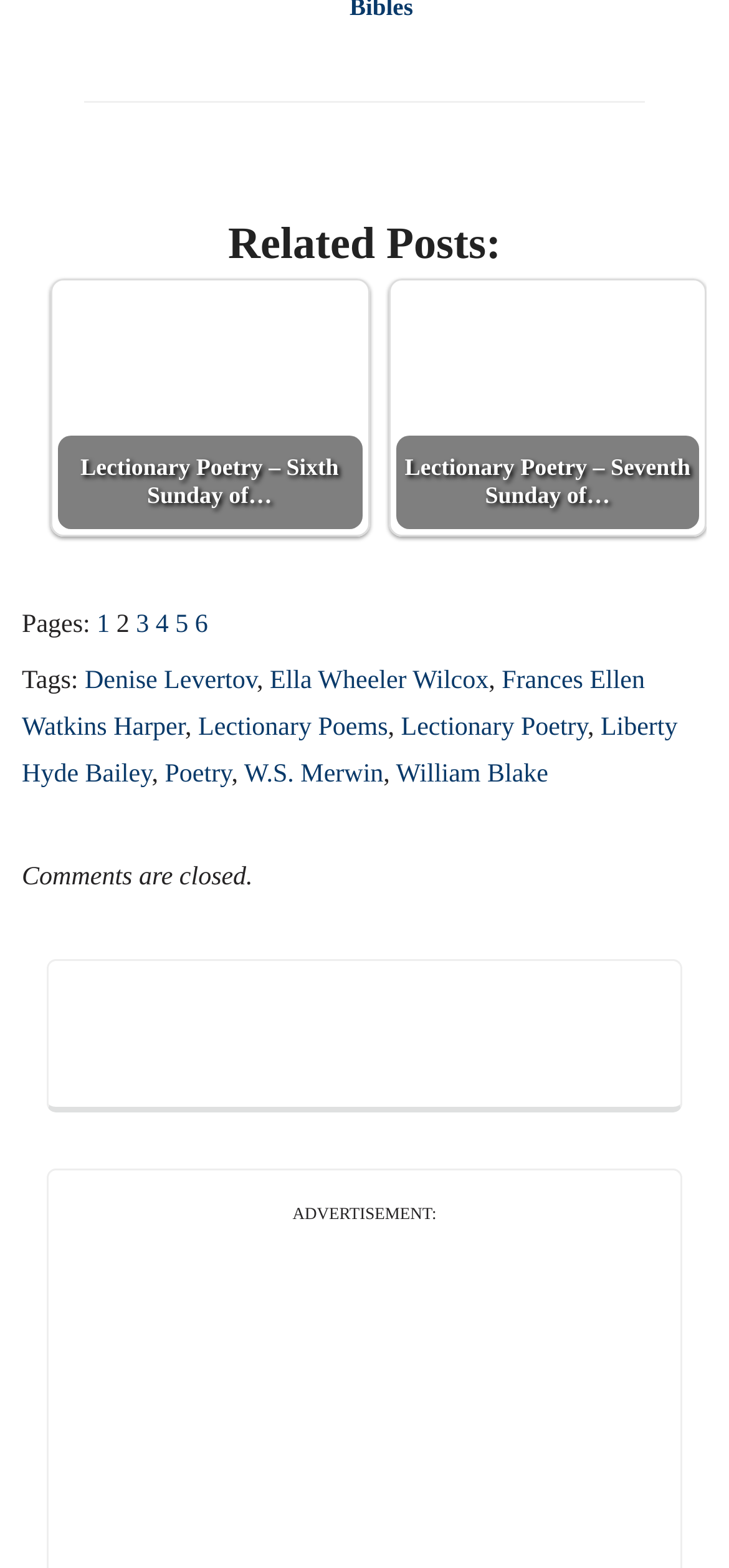Respond with a single word or phrase:
What is the author of the first post?

Not specified